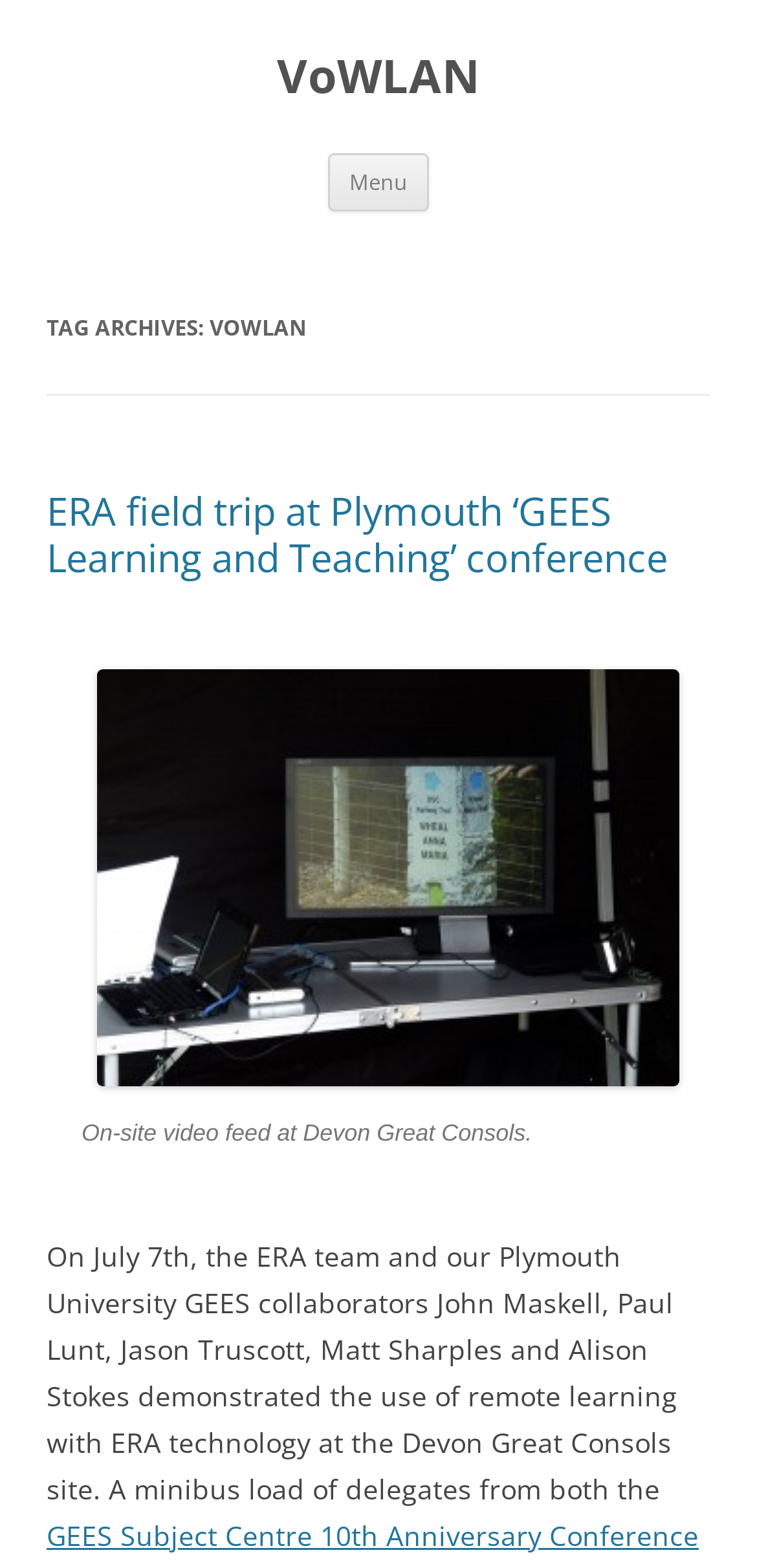Utilize the details in the image to thoroughly answer the following question: What is the location of the on-site video feed?

I found a StaticText element 'On-site video feed at Devon Great Consols.' which suggests that the location of the on-site video feed is Devon Great Consols.